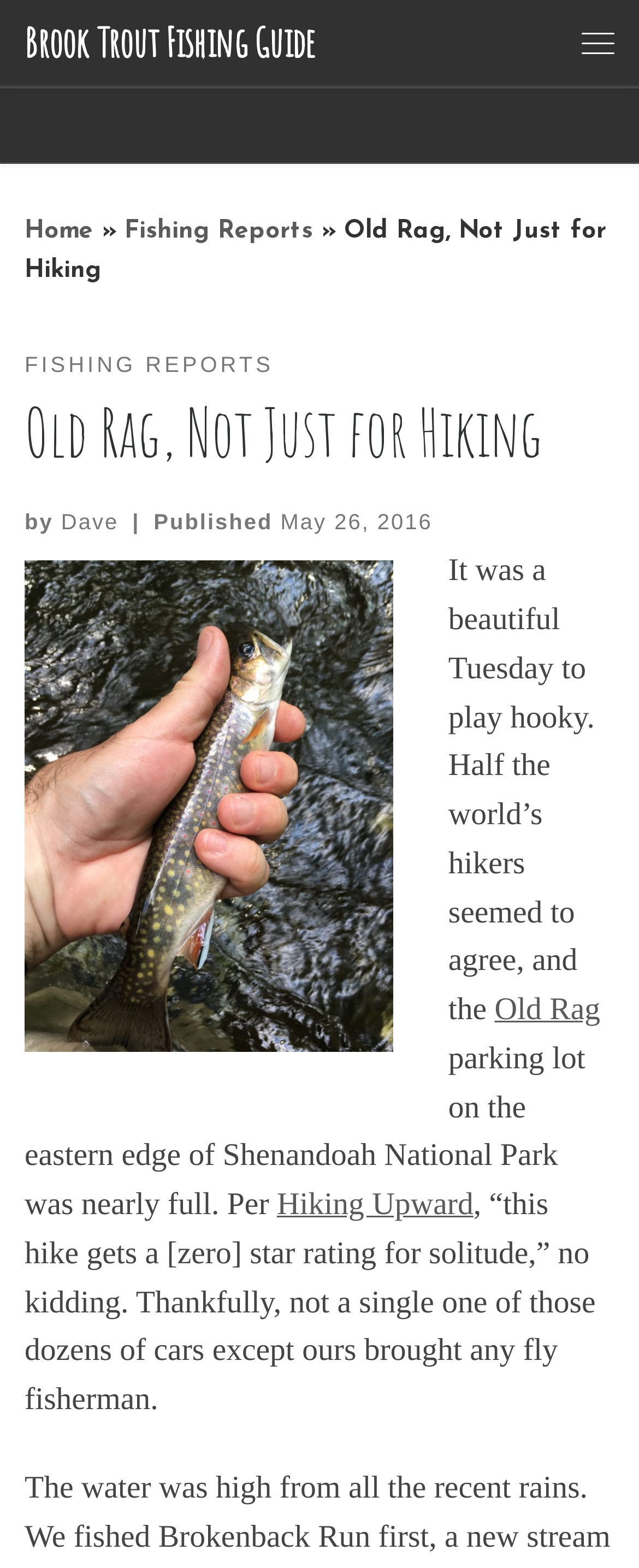Locate the bounding box coordinates of the segment that needs to be clicked to meet this instruction: "Visit 'Old Rag' page".

[0.774, 0.633, 0.939, 0.655]